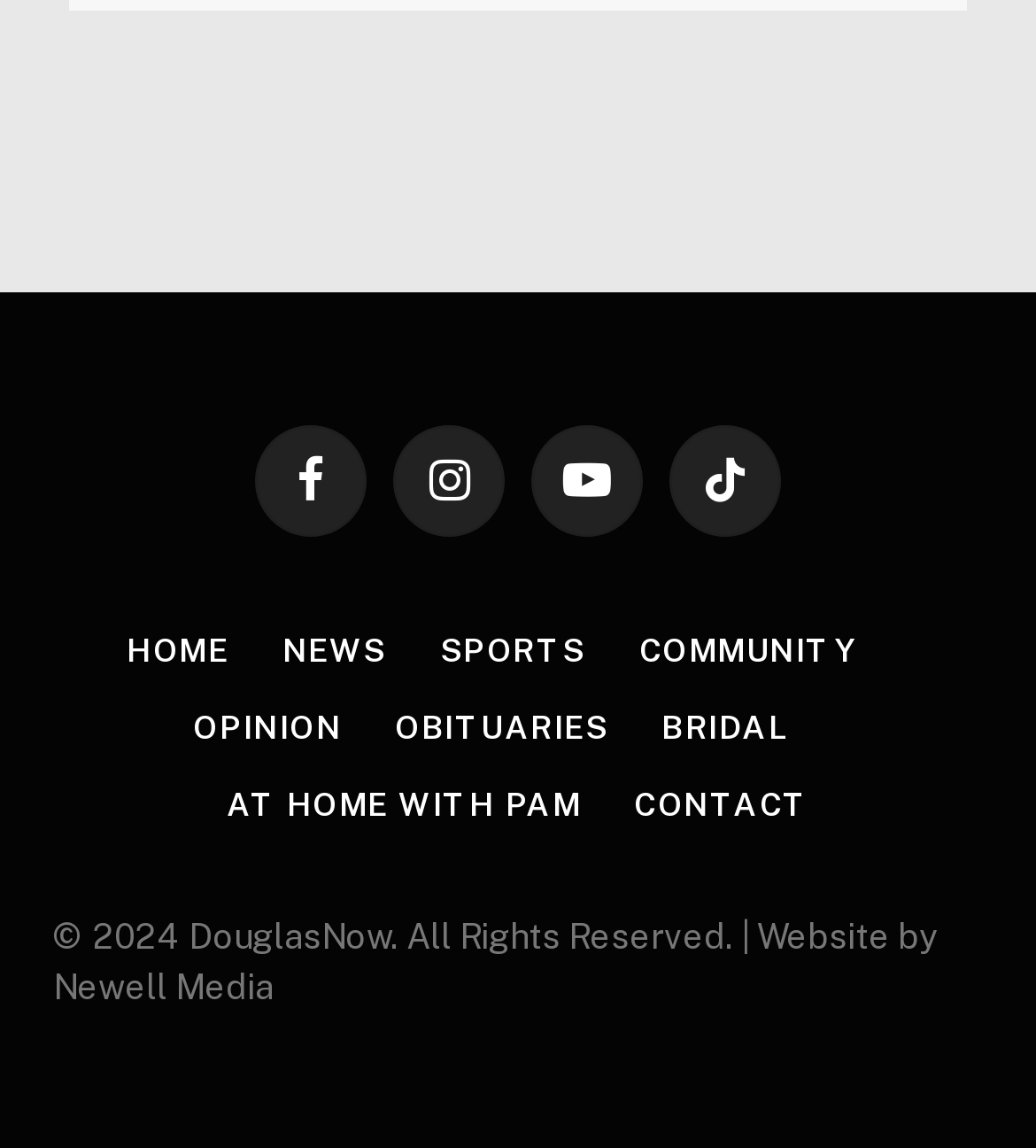Please find the bounding box coordinates of the element that needs to be clicked to perform the following instruction: "contact the website". The bounding box coordinates should be four float numbers between 0 and 1, represented as [left, top, right, bottom].

[0.612, 0.685, 0.781, 0.717]